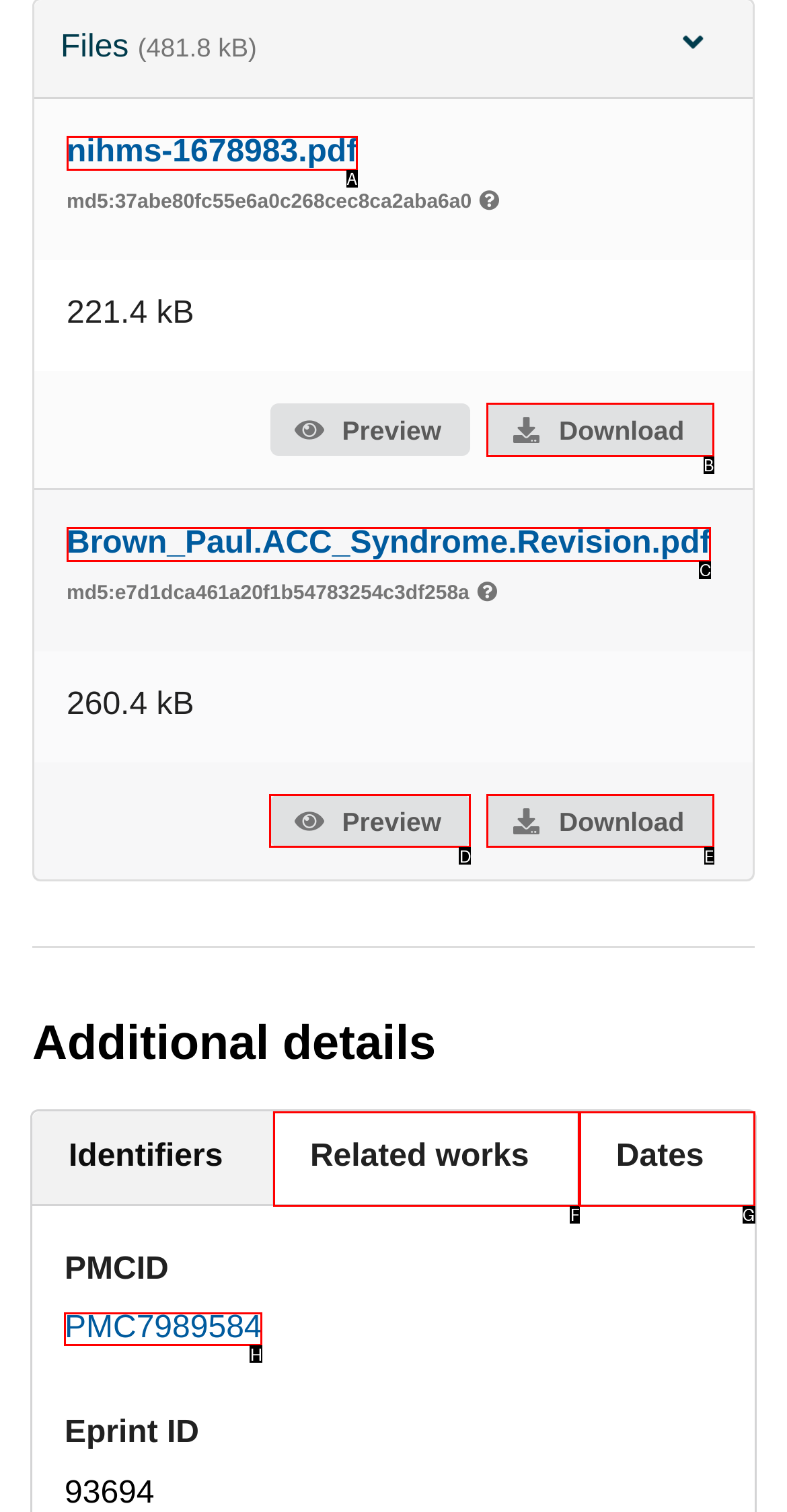Select the letter of the element you need to click to complete this task: view PMC7989584
Answer using the letter from the specified choices.

H